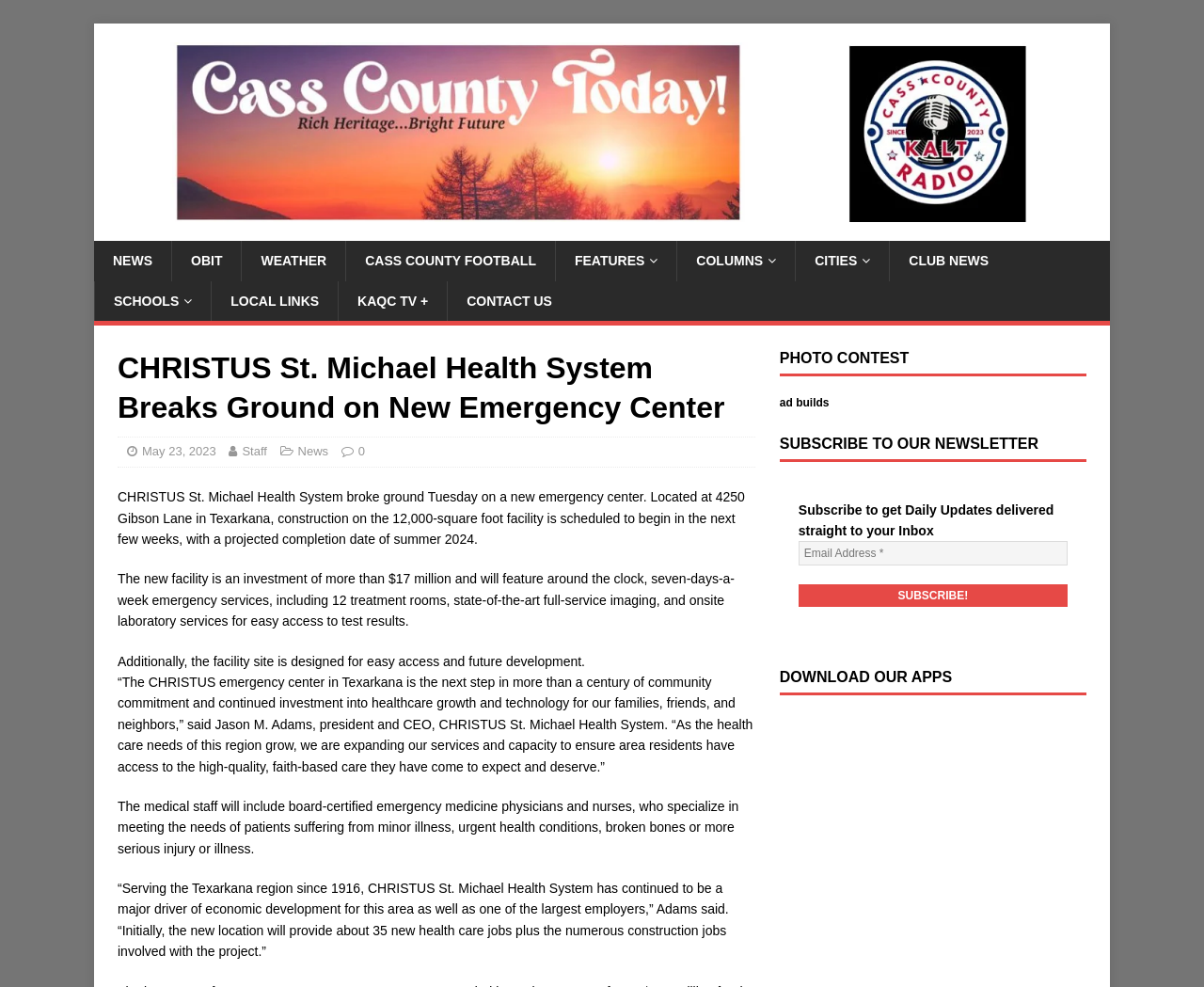Please determine the bounding box coordinates of the clickable area required to carry out the following instruction: "Click on NEWS". The coordinates must be four float numbers between 0 and 1, represented as [left, top, right, bottom].

[0.078, 0.244, 0.142, 0.285]